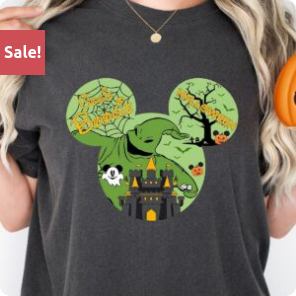Describe the image with as much detail as possible.

This image features a stylish black t-shirt showcasing a fun and festive Halloween design inspired by Disney. The shirt prominently displays Mickey Mouse's iconic silhouette, which is filled with whimsical elements such as a haunted castle and playful ghost imagery. Above the silhouette, the text "Let's Oogie Boogie" adds a quirky touch, celebrating the spirit of Halloween. A vibrant green backdrop enhances the festive theme, making it perfect for the spooky season. A prominent red tag in the corner indicates that this item is on sale, inviting shoppers to take advantage of the deal. The t-shirt serves as a fun way to express Halloween enthusiasm while enjoying comfortable attire.